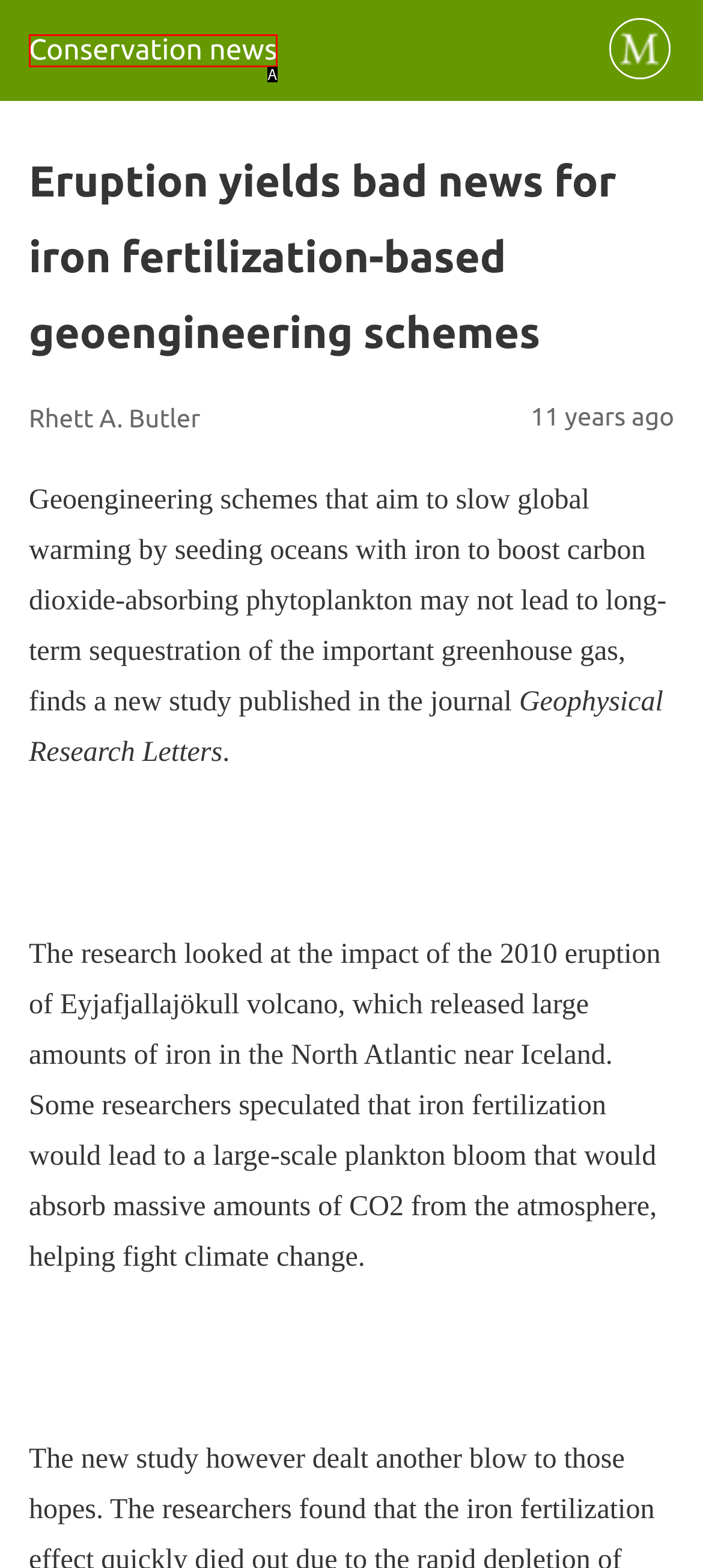Match the following description to the correct HTML element: Conservation news Indicate your choice by providing the letter.

A